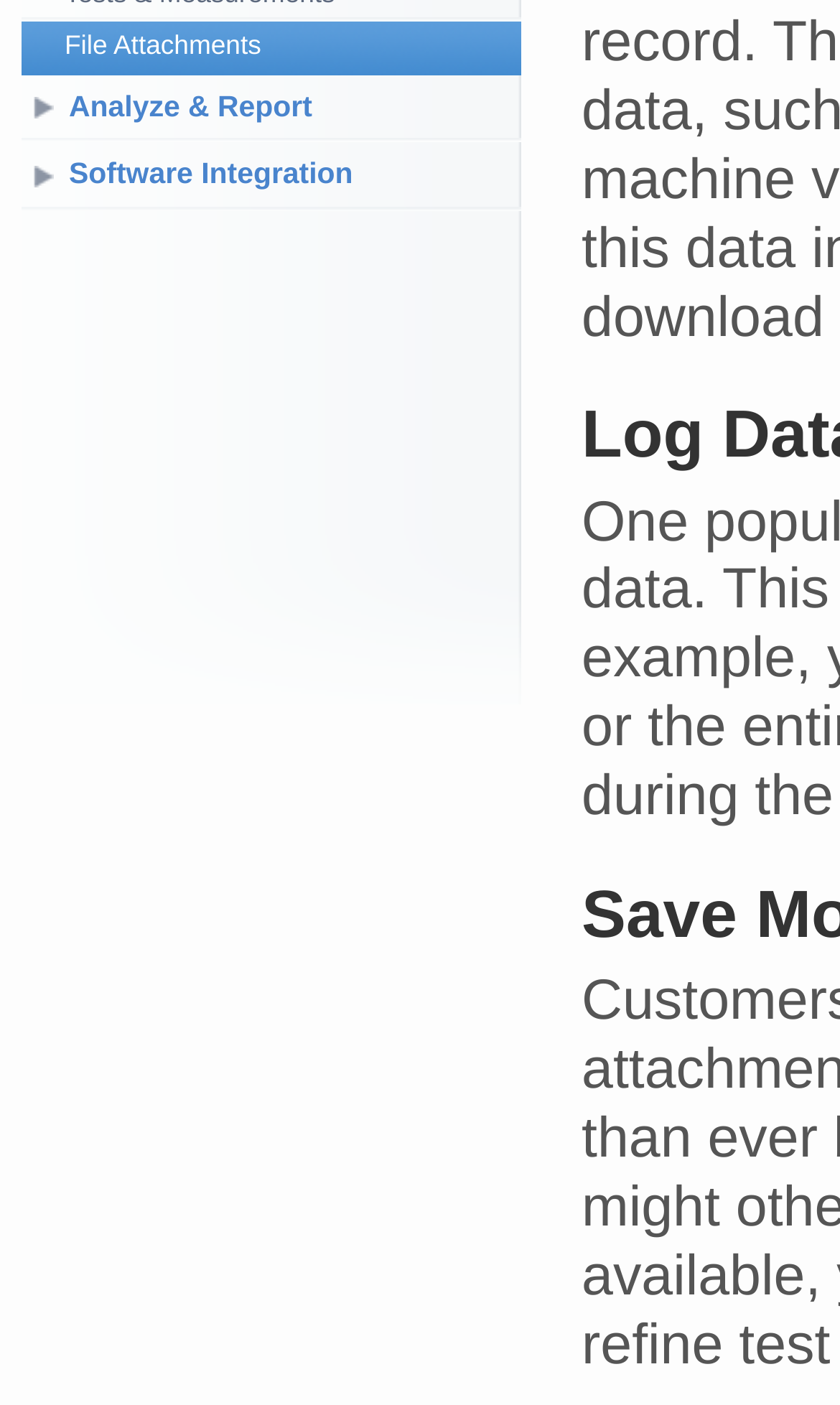Given the description: "File Attachments", determine the bounding box coordinates of the UI element. The coordinates should be formatted as four float numbers between 0 and 1, [left, top, right, bottom].

[0.026, 0.016, 0.615, 0.053]